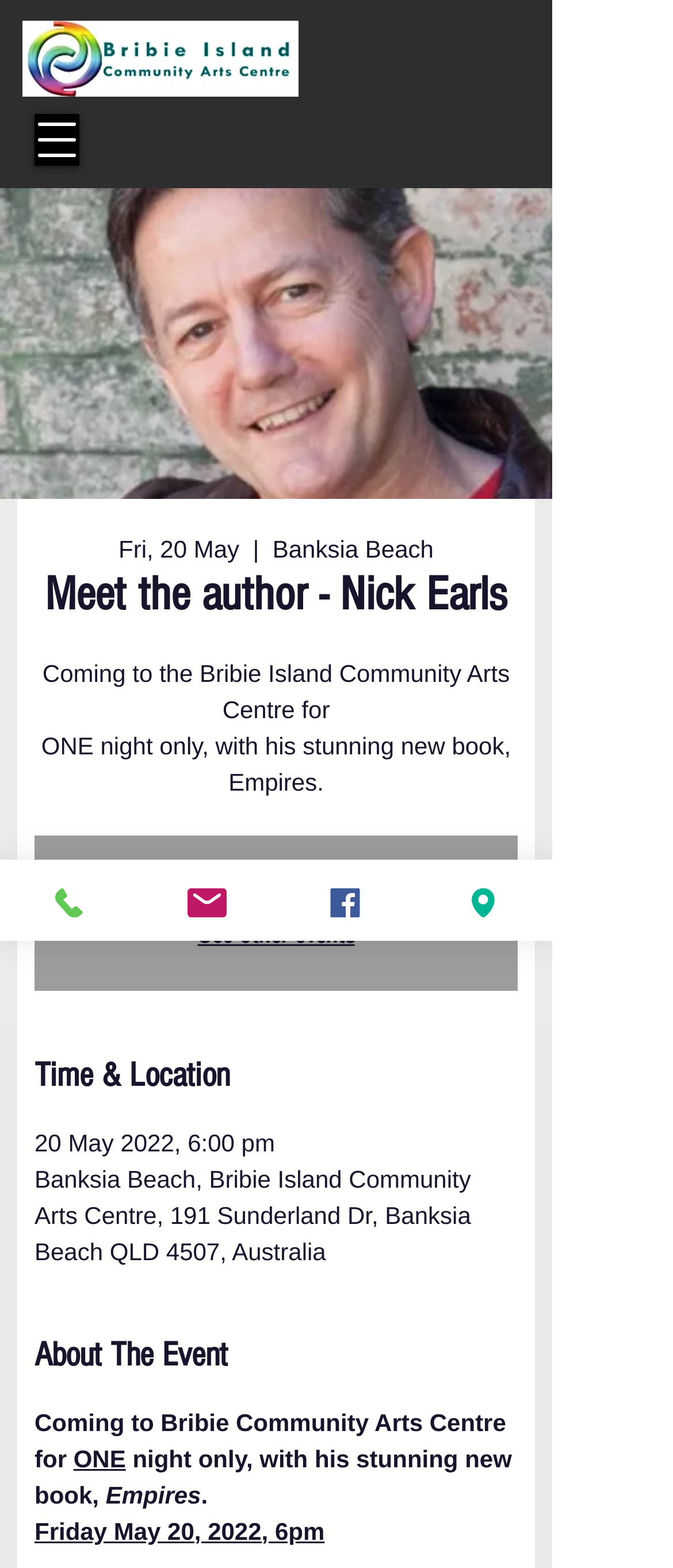What is the title of the author's new book?
Please use the image to provide a one-word or short phrase answer.

Empires